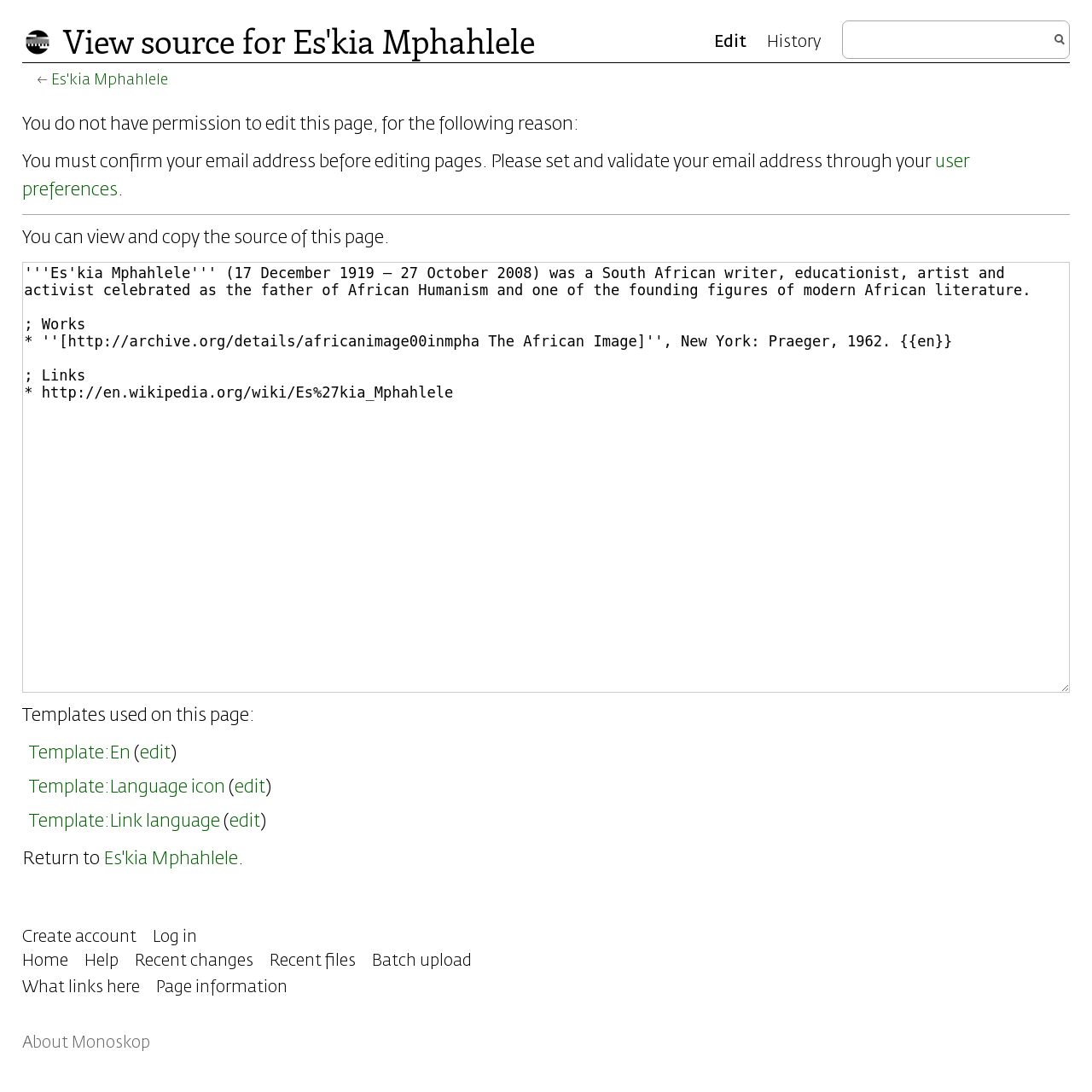Using details from the image, please answer the following question comprehensively:
What can be done with the source of this page?

The question can be answered by looking at the StaticText 'You can view and copy the source of this page.' which indicates that the user can view and copy the source of this page.